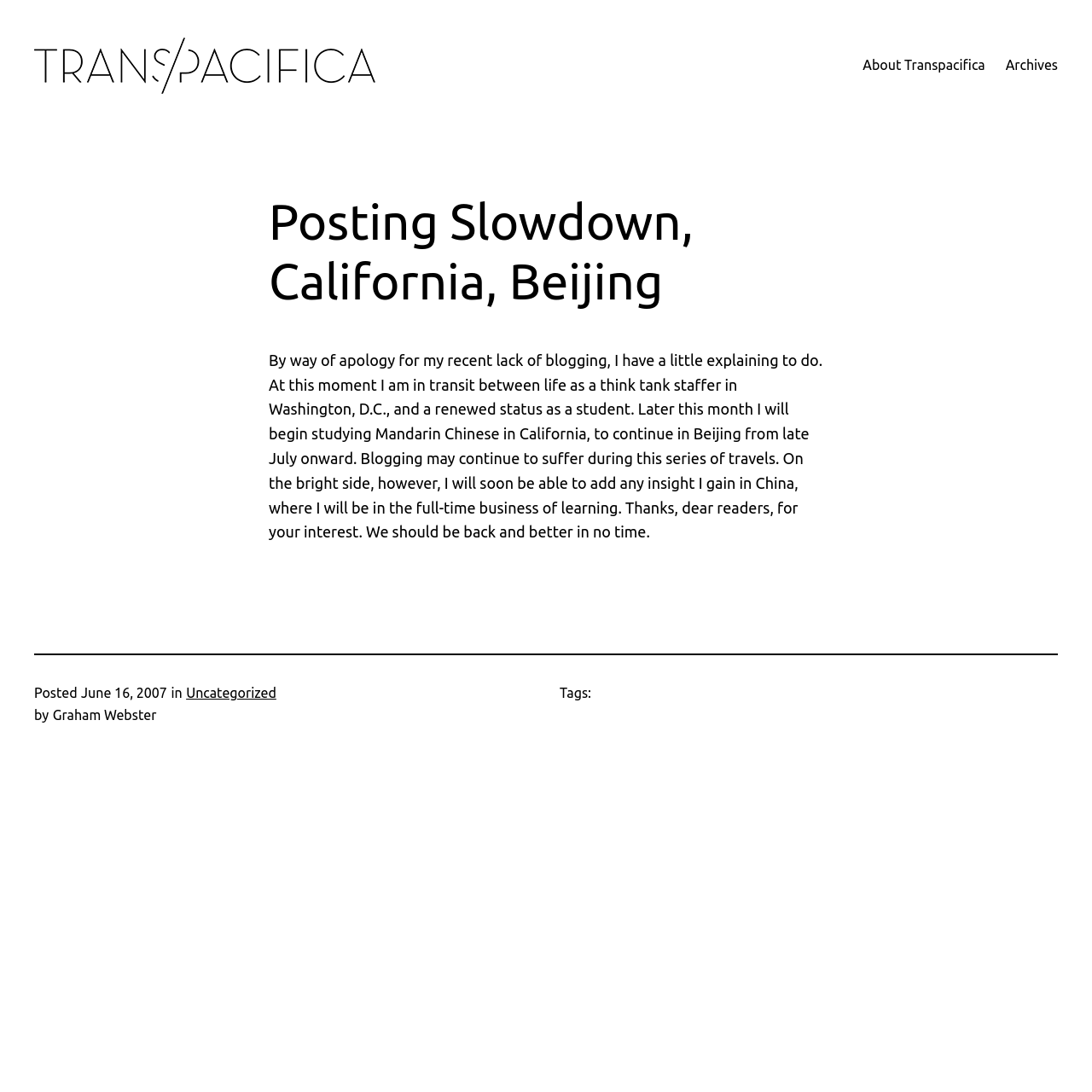What is the purpose of the author's apology?
Examine the image closely and answer the question with as much detail as possible.

The author apologizes for their recent lack of blogging, as stated in the main article, and explains that they are in transit between life as a think tank staffer and a student.